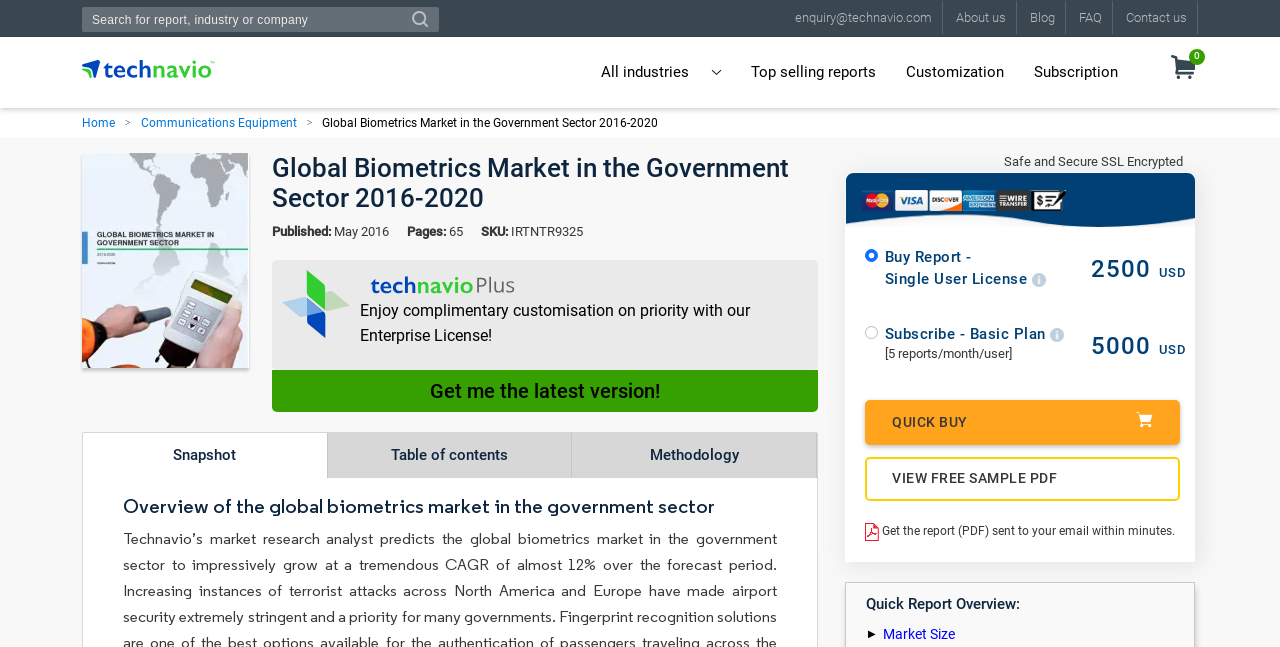Pinpoint the bounding box coordinates of the clickable element needed to complete the instruction: "Contact us". The coordinates should be provided as four float numbers between 0 and 1: [left, top, right, bottom].

[0.872, 0.002, 0.936, 0.053]